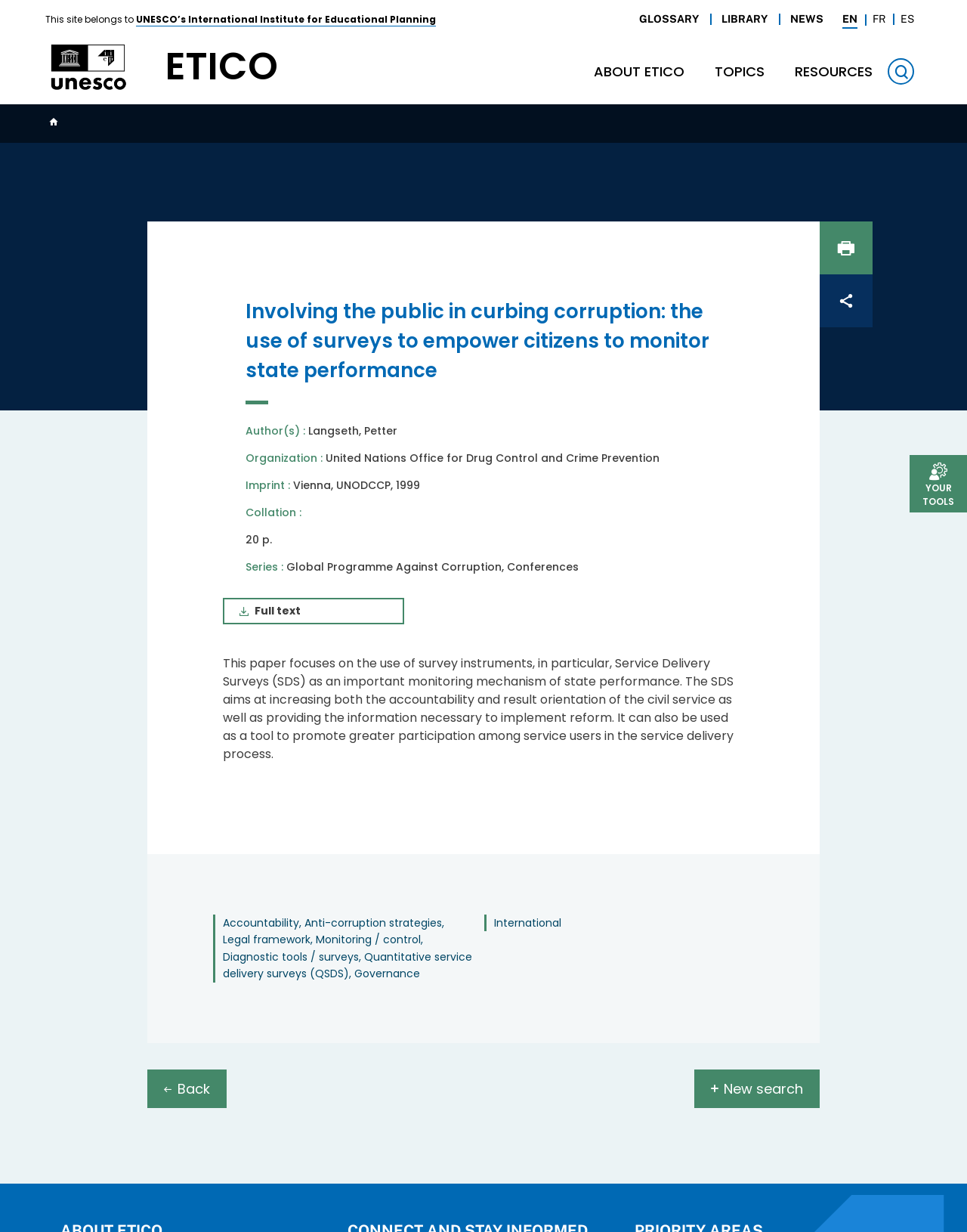What is the name of the organization that published this paper?
Provide a concise answer using a single word or phrase based on the image.

United Nations Office for Drug Control and Crime Prevention